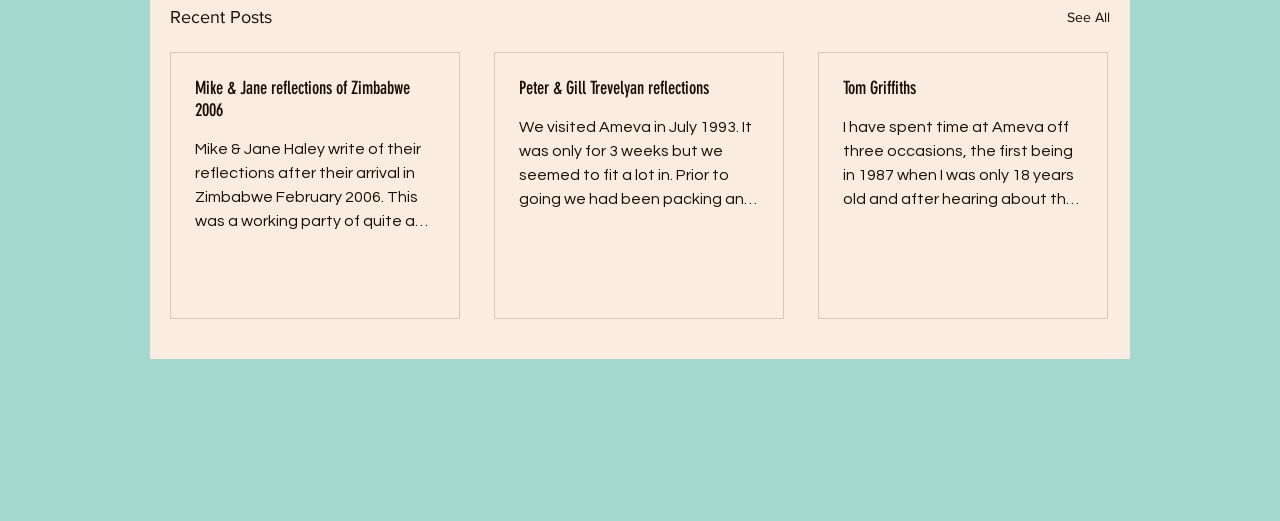Who wrote the reflections about Zimbabwe in 2006?
Please analyze the image and answer the question with as much detail as possible.

I found the answer by reading the static text element within the first article element, which mentions 'Mike & Jane Haley write of their reflections after their arrival in Zimbabwe February 2006'.